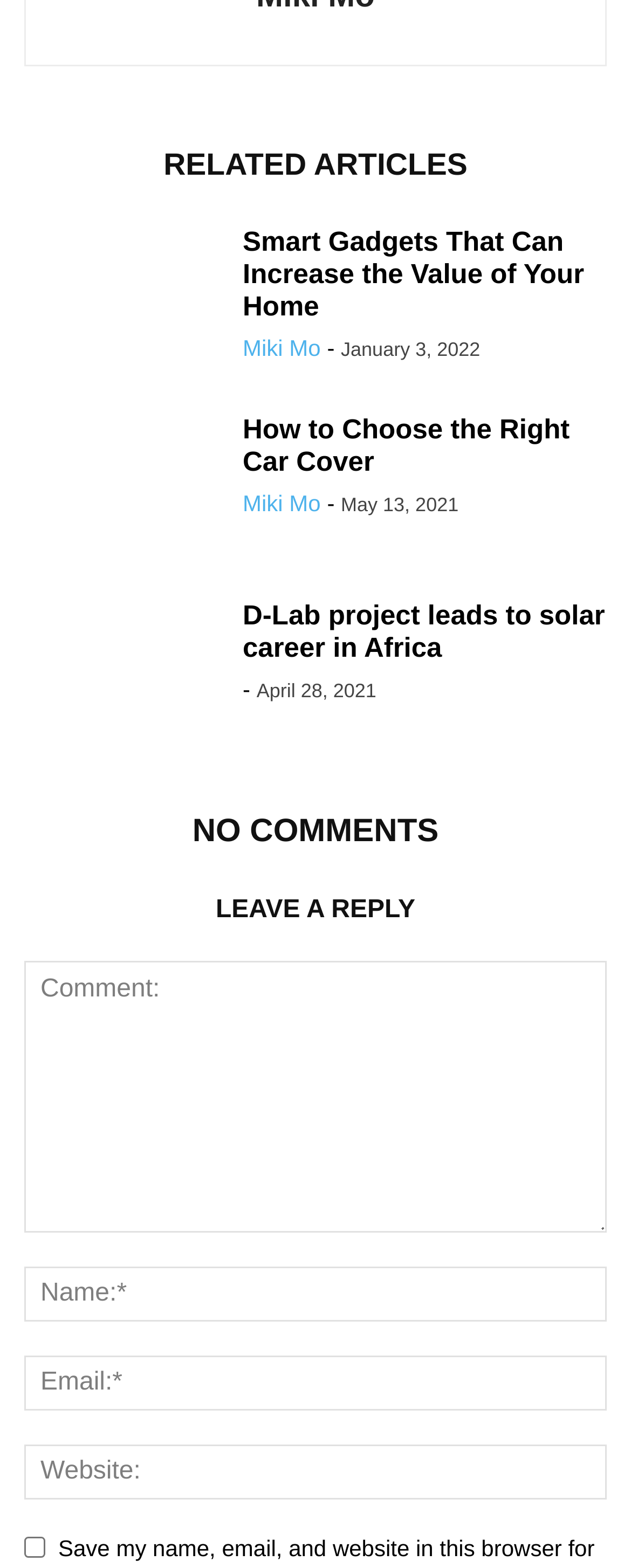Answer the question with a brief word or phrase:
What is the date of the second article?

May 13, 2021